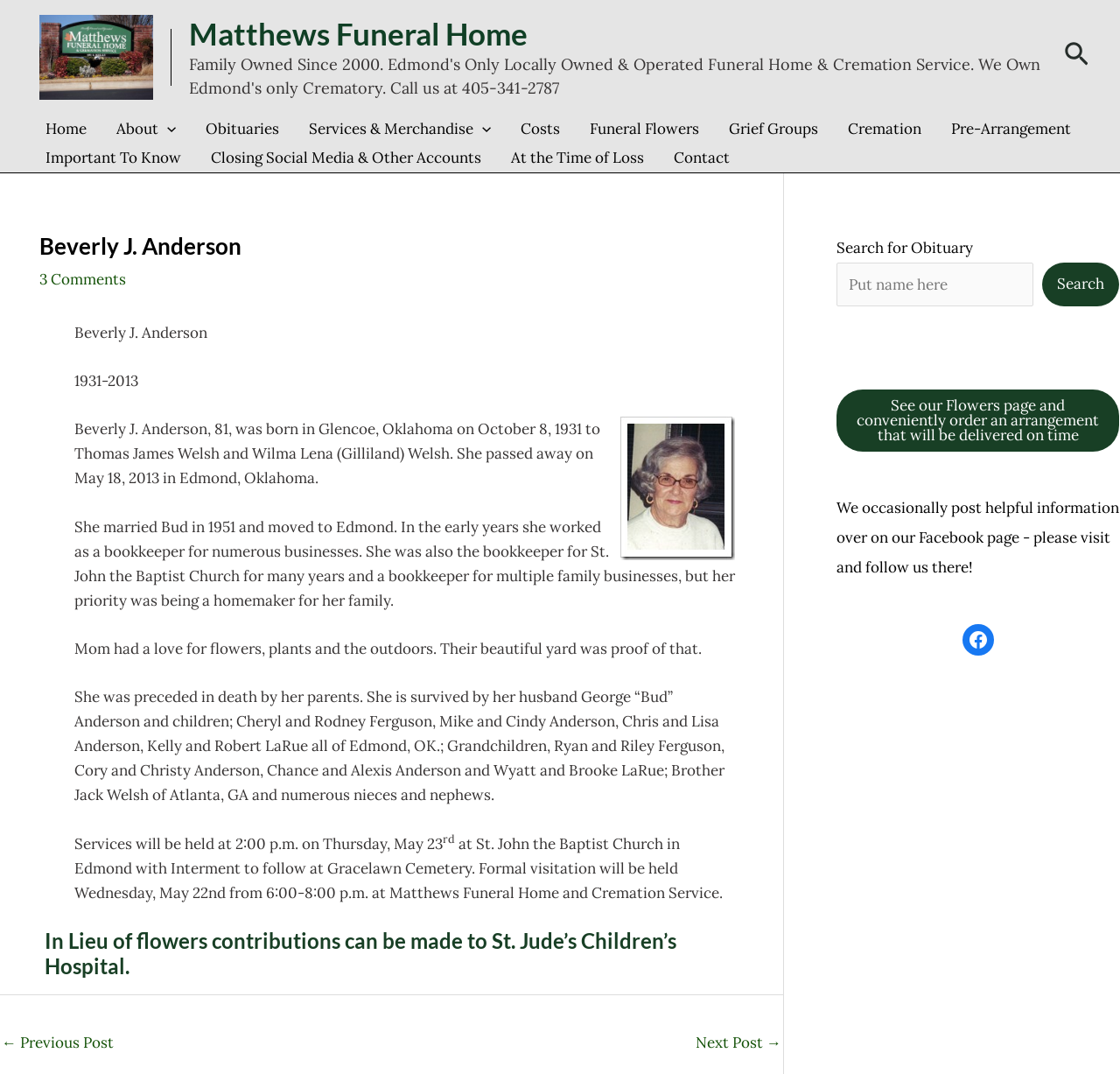Kindly provide the bounding box coordinates of the section you need to click on to fulfill the given instruction: "View the 'Obituaries' page".

[0.17, 0.107, 0.263, 0.134]